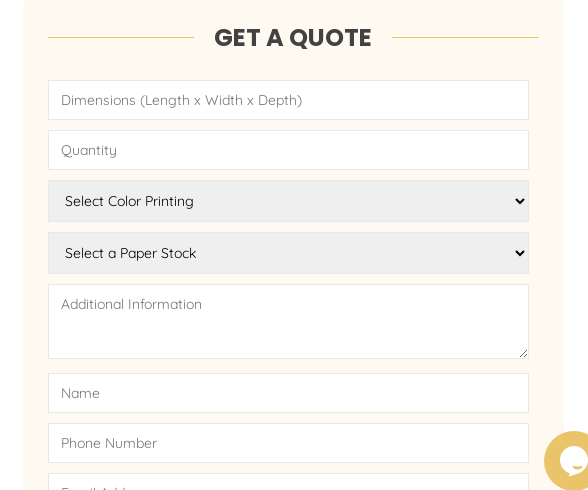What are the dimensions required in the form?
Identify the answer in the screenshot and reply with a single word or phrase.

length, width, and depth